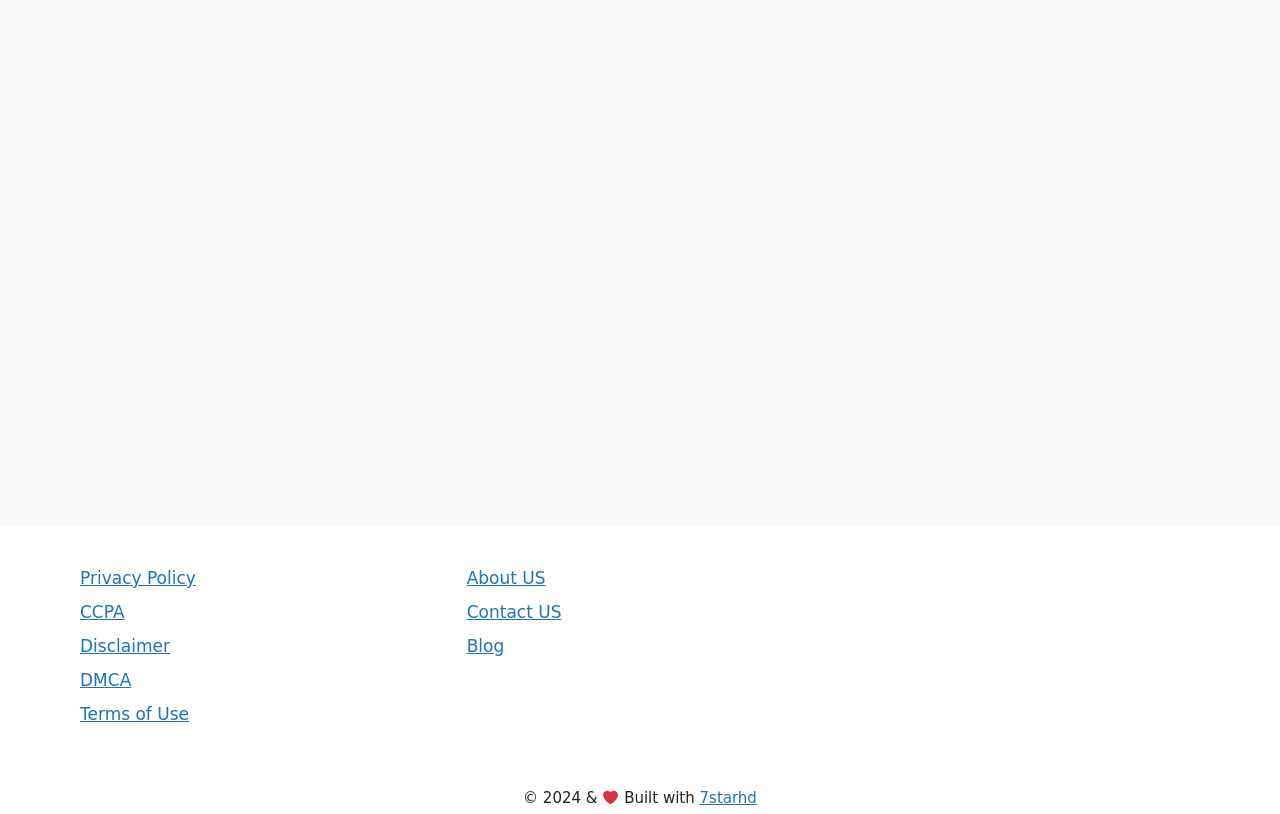What is the name of the website builder?
Please provide a detailed and comprehensive answer to the question.

I found the name of the website builder by looking at the link element with the text '7starhd' which is located at the bottom of the webpage, next to the text 'Built with'.